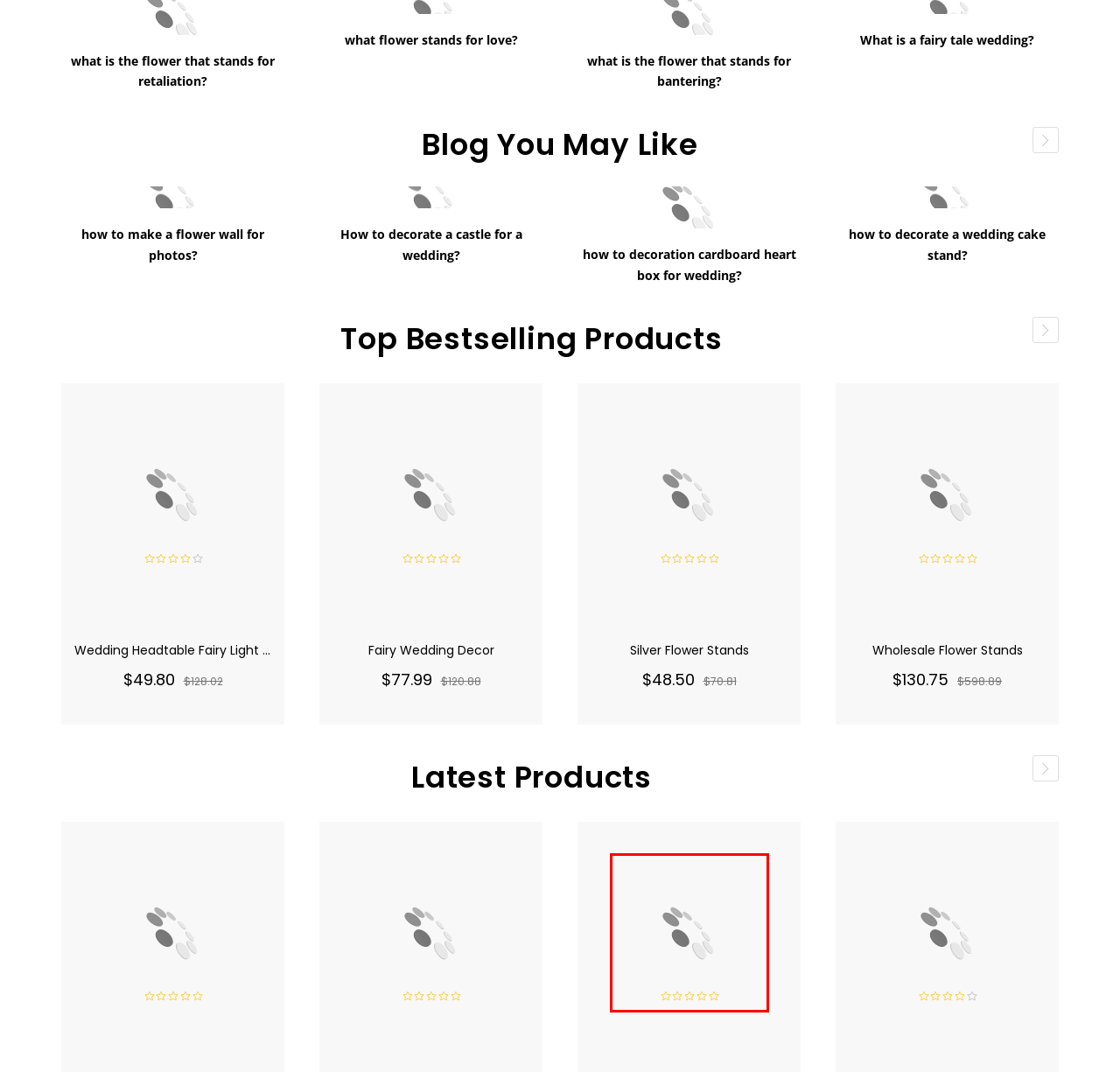Examine the screenshot of a webpage with a red rectangle bounding box. Select the most accurate webpage description that matches the new webpage after clicking the element within the bounding box. Here are the candidates:
A. Hydrangea Flower Table Runner
B. Silver Flower Stands
C. how to make a flower wall for photos?
D. Flower Arrangements Using Thistle Or Tensel
E. How to decorate a castle for a wedding?
F. August Wedding Decor
G. Wedding Headtable Fairy Light Backdrop
H. Fairy Wedding Decor

A